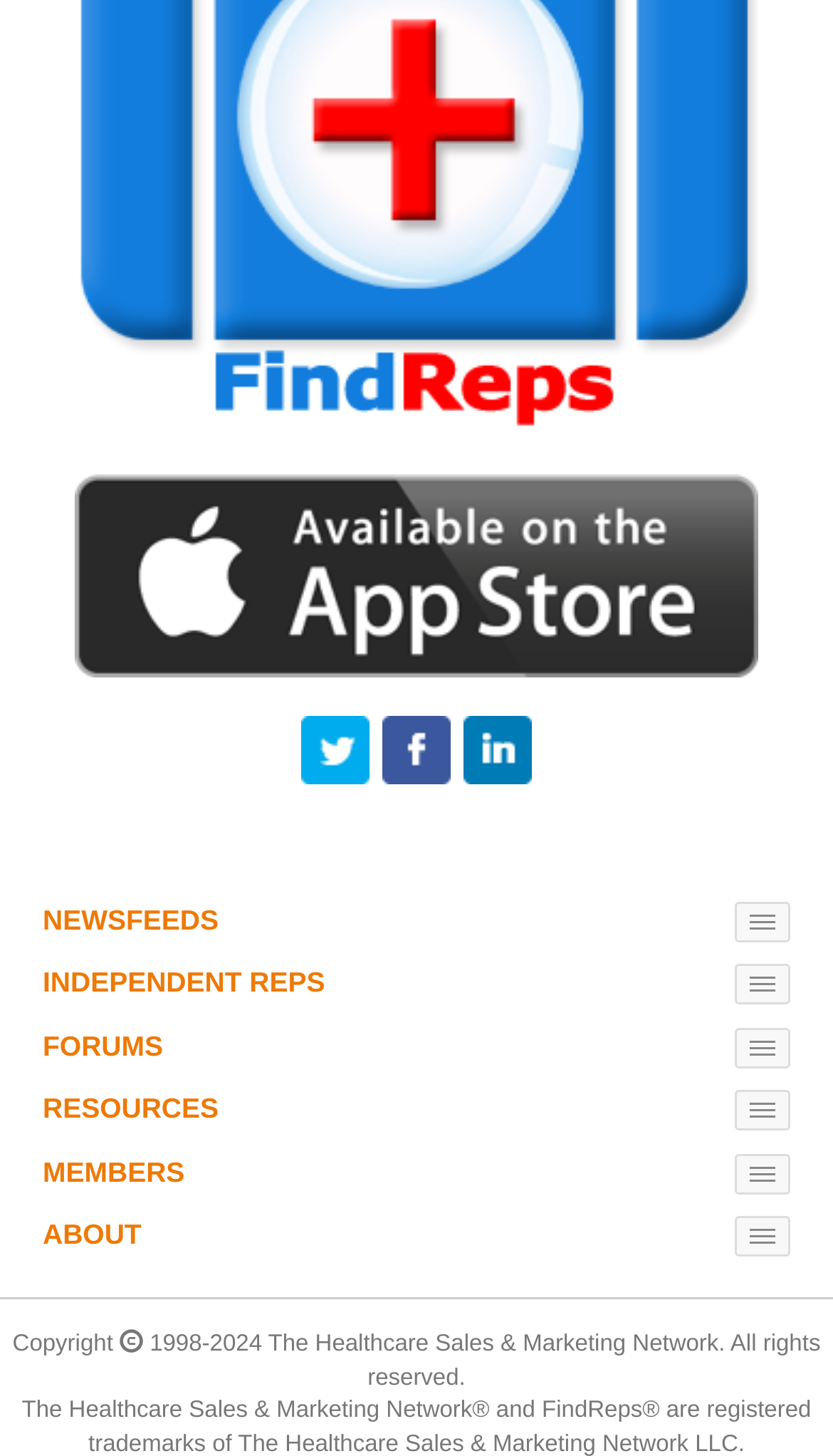Please determine the bounding box coordinates of the element to click on in order to accomplish the following task: "Go to the forums". Ensure the coordinates are four float numbers ranging from 0 to 1, i.e., [left, top, right, bottom].

[0.051, 0.707, 0.196, 0.729]